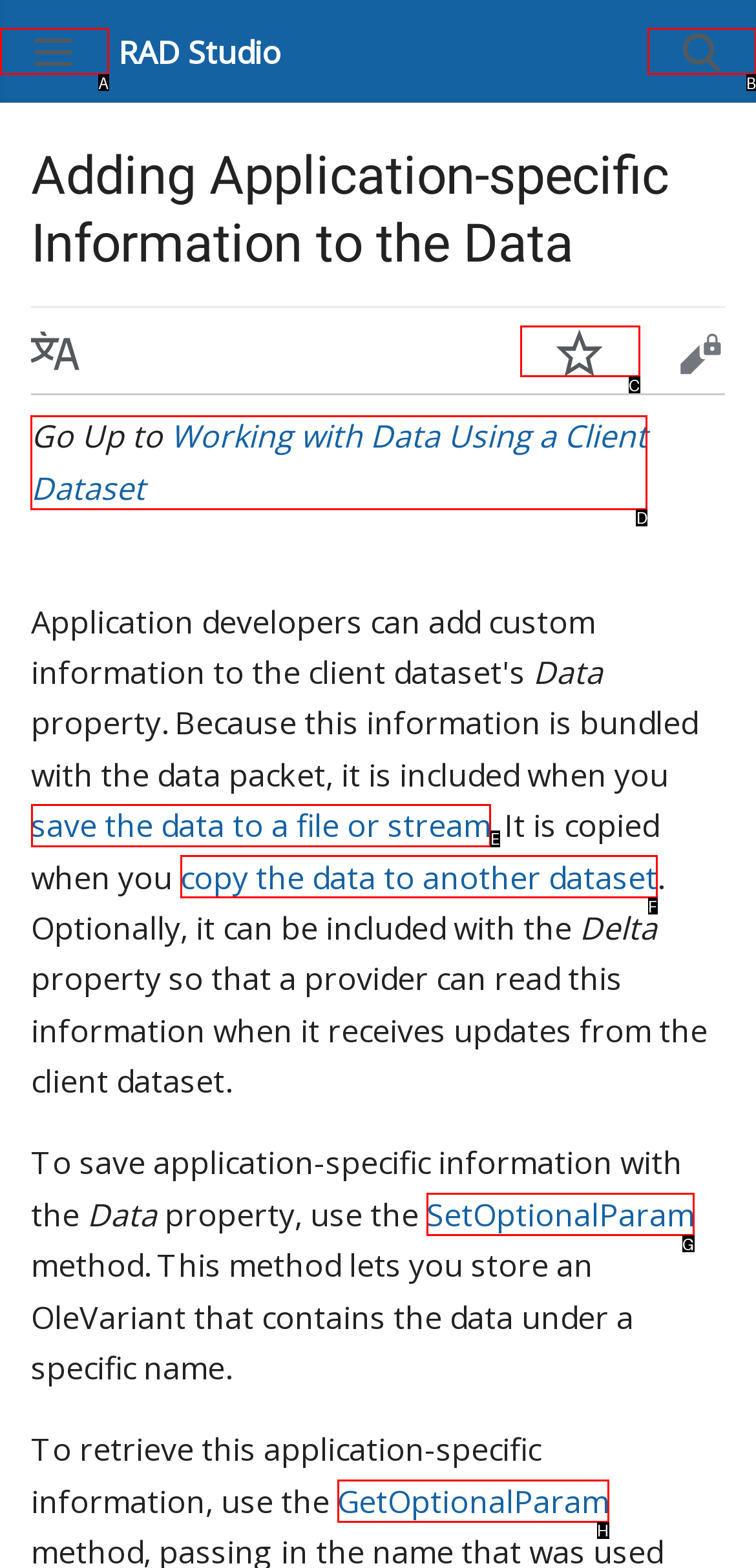Tell me the letter of the correct UI element to click for this instruction: Go to Working with Data Using a Client Dataset. Answer with the letter only.

D